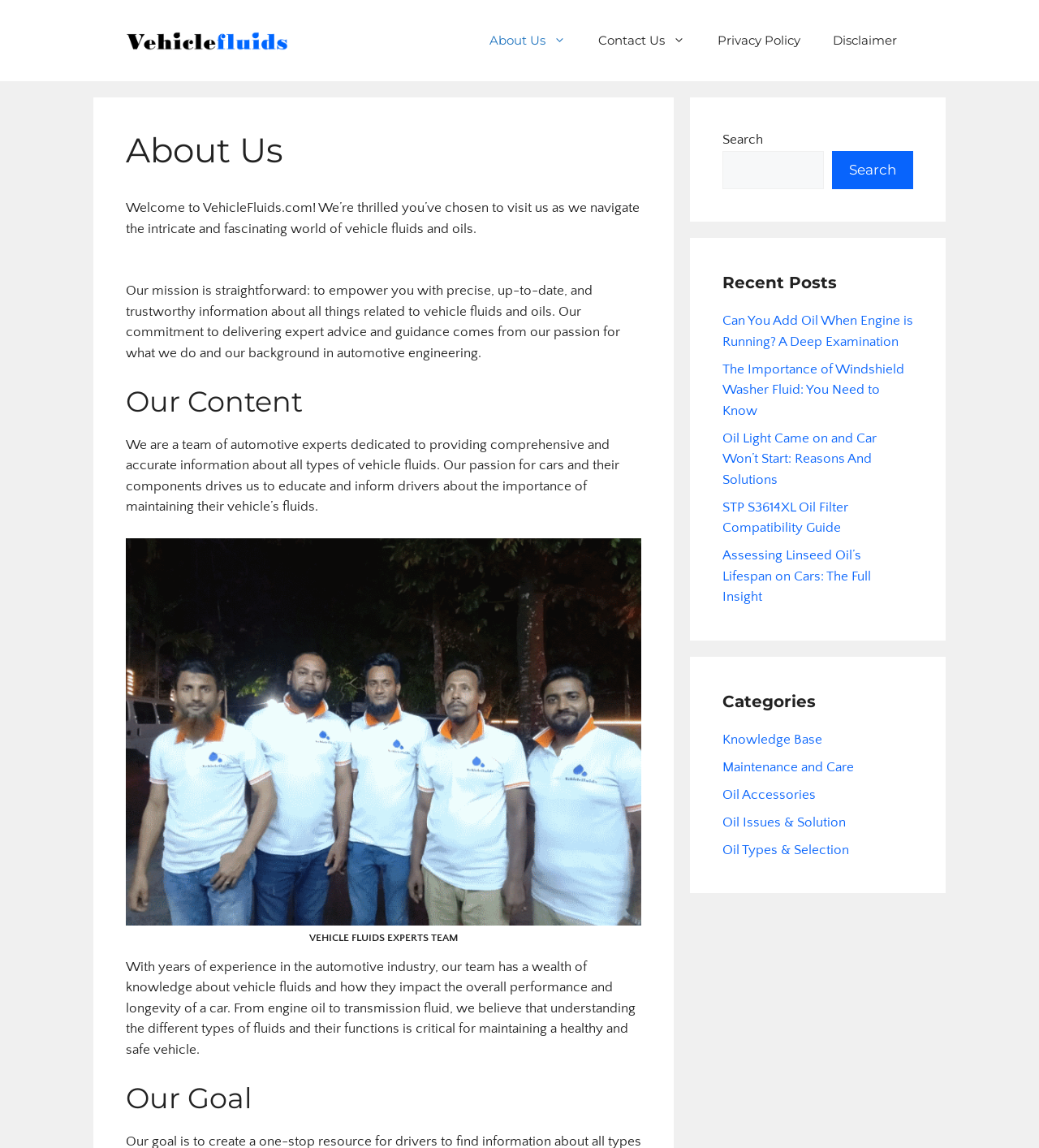Locate the bounding box of the UI element described in the following text: "Oil Issues & Solution".

[0.695, 0.71, 0.814, 0.722]